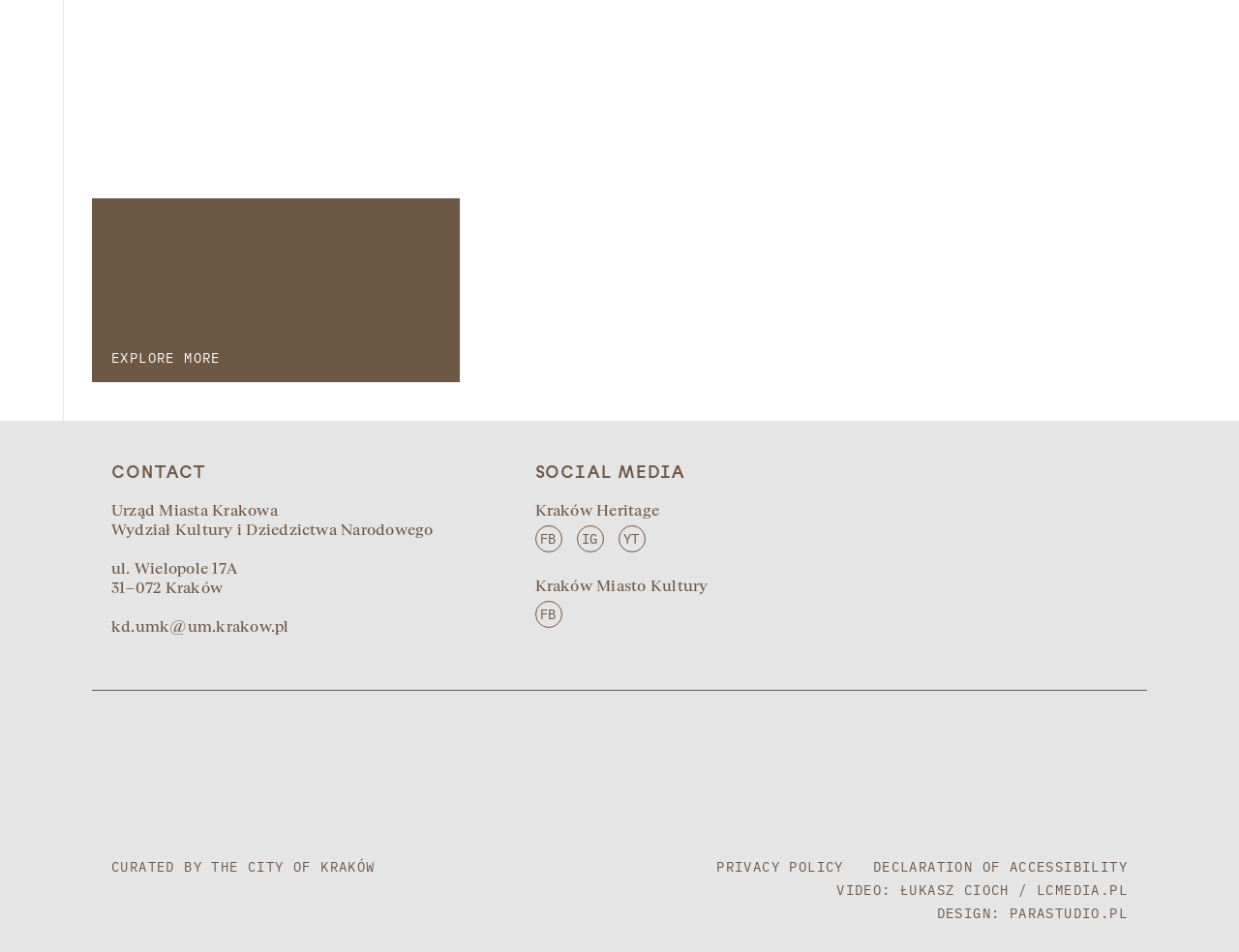Please provide a brief answer to the following inquiry using a single word or phrase:
Who curated the webpage?

The City of Kraków